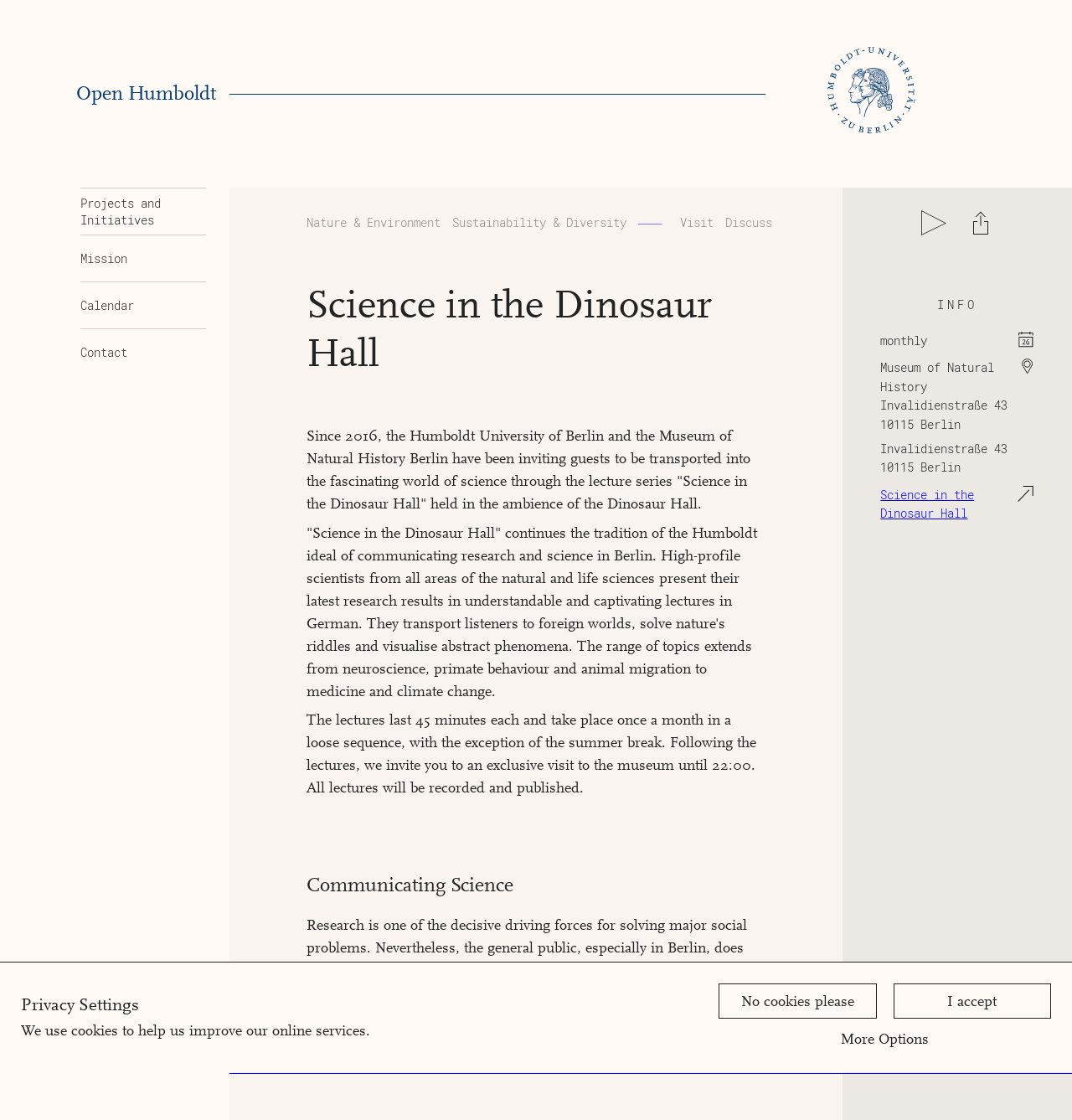Determine the bounding box coordinates of the clickable region to follow the instruction: "Click on May 2023".

None